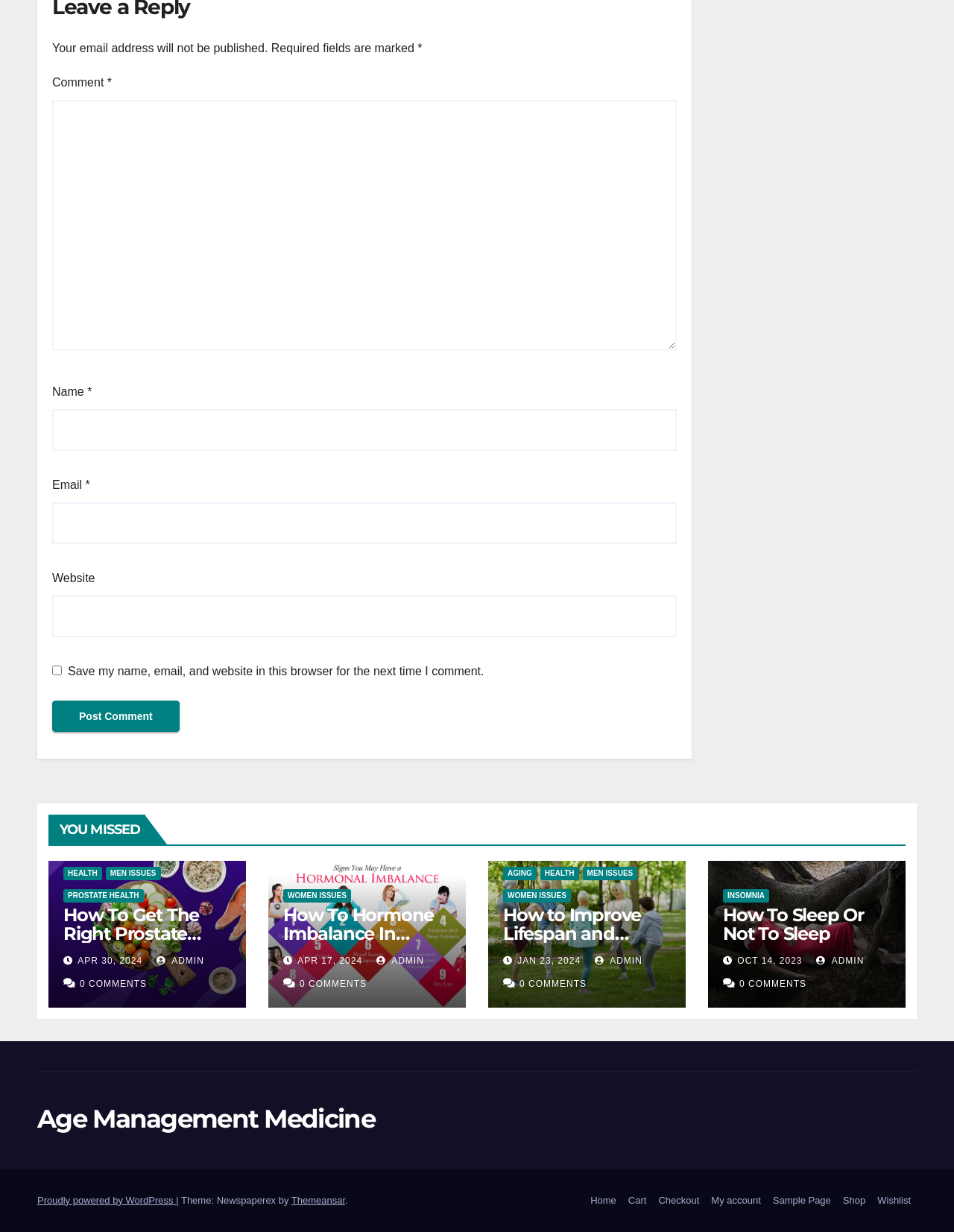What is the theme of the website?
Please provide a detailed and comprehensive answer to the question.

I looked at the StaticText element 'Theme: Newspaperex by' and determined that the theme of the website is Newspaperex.